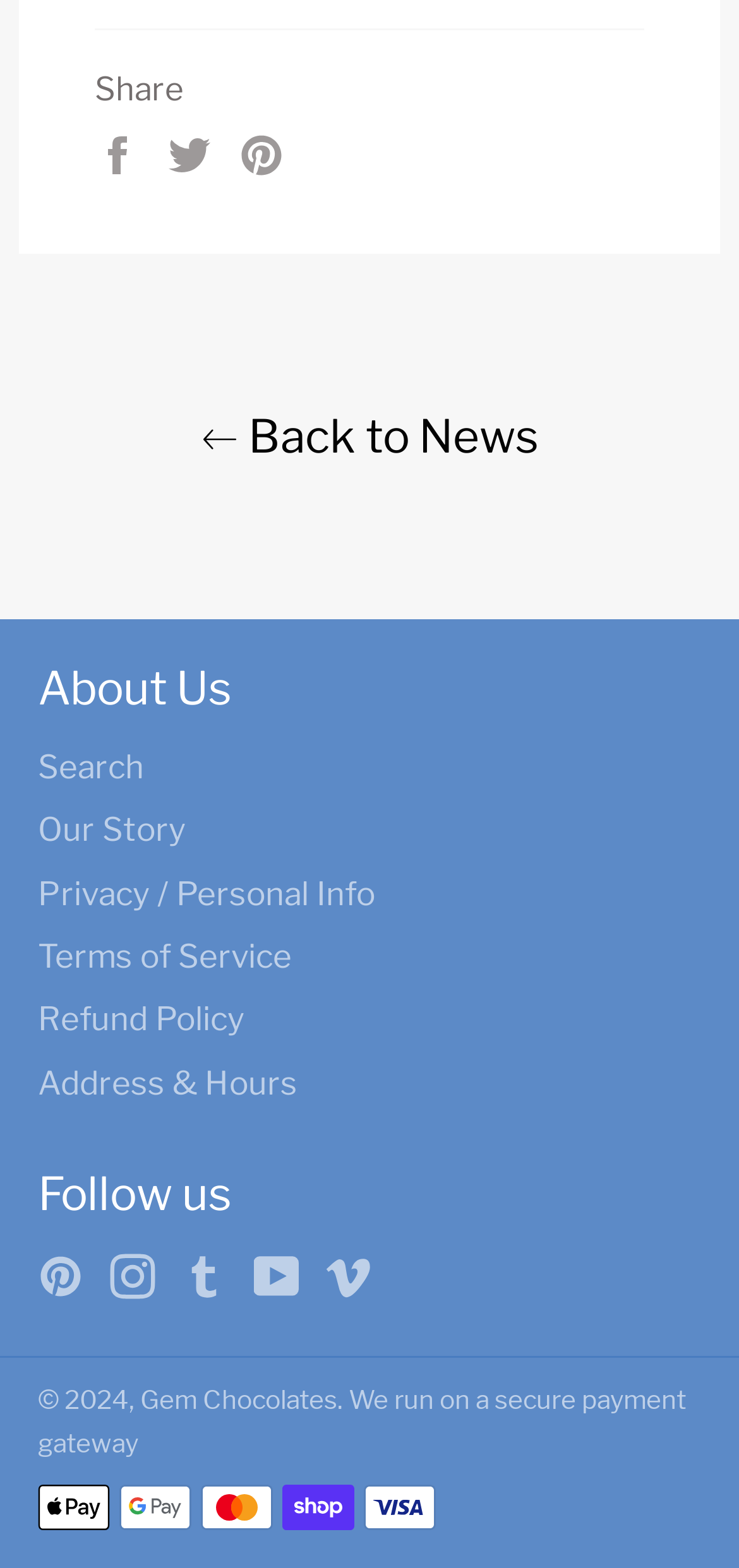How many social media platforms are listed?
Look at the image and respond to the question as thoroughly as possible.

The social media platforms are listed under the 'Follow us' heading, and they are Pinterest, Instagram, Tumblr, YouTube, and Vimeo. Therefore, there are 5 social media platforms listed.